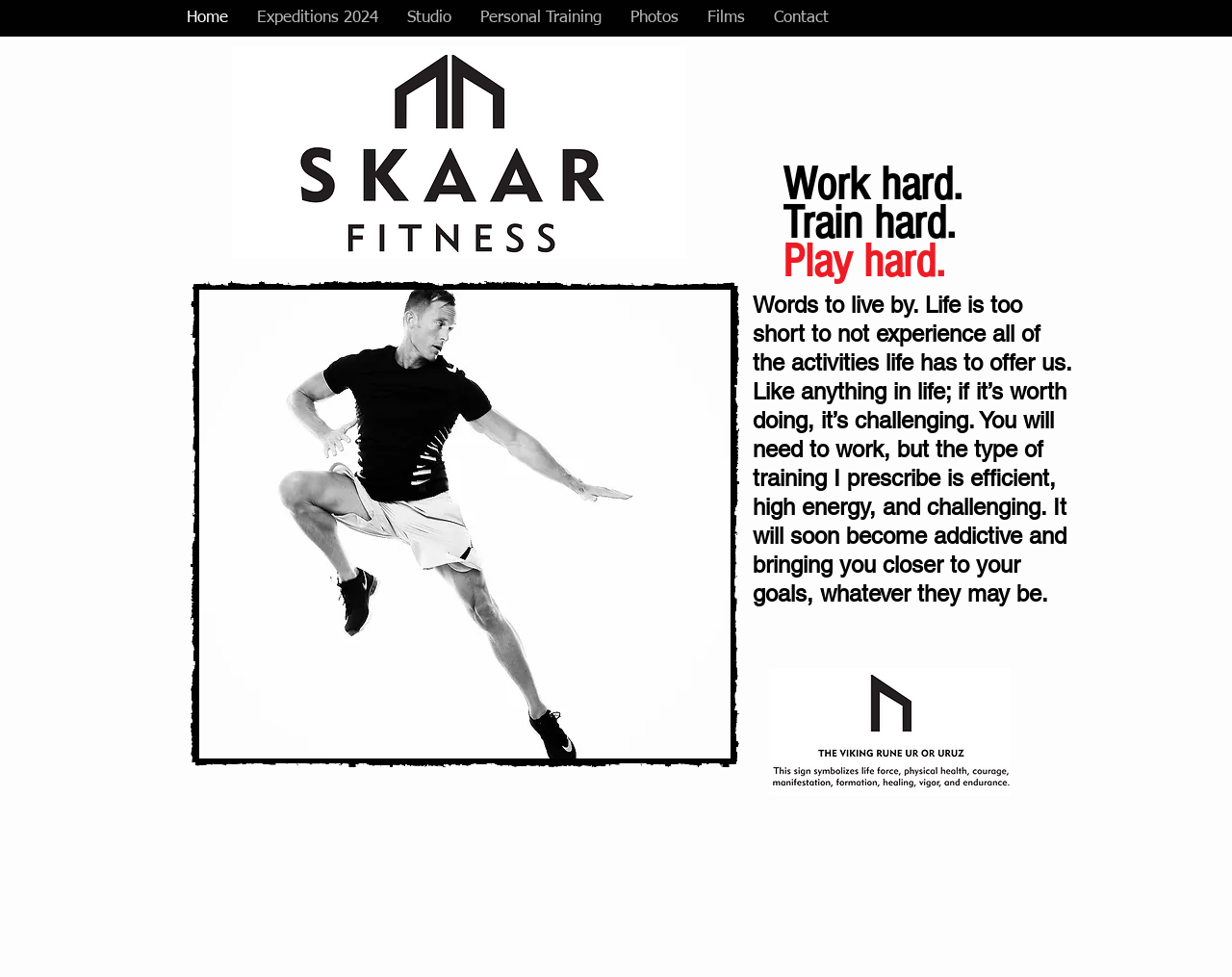What is the purpose of the training prescribed on this website?
Please answer the question with a detailed response using the information from the screenshot.

According to the text on the webpage, the training prescribed is 'efficient, high energy, and challenging' and will 'bring you closer to your goals, whatever they may be'. This suggests that the purpose of the training is to help individuals achieve their goals.